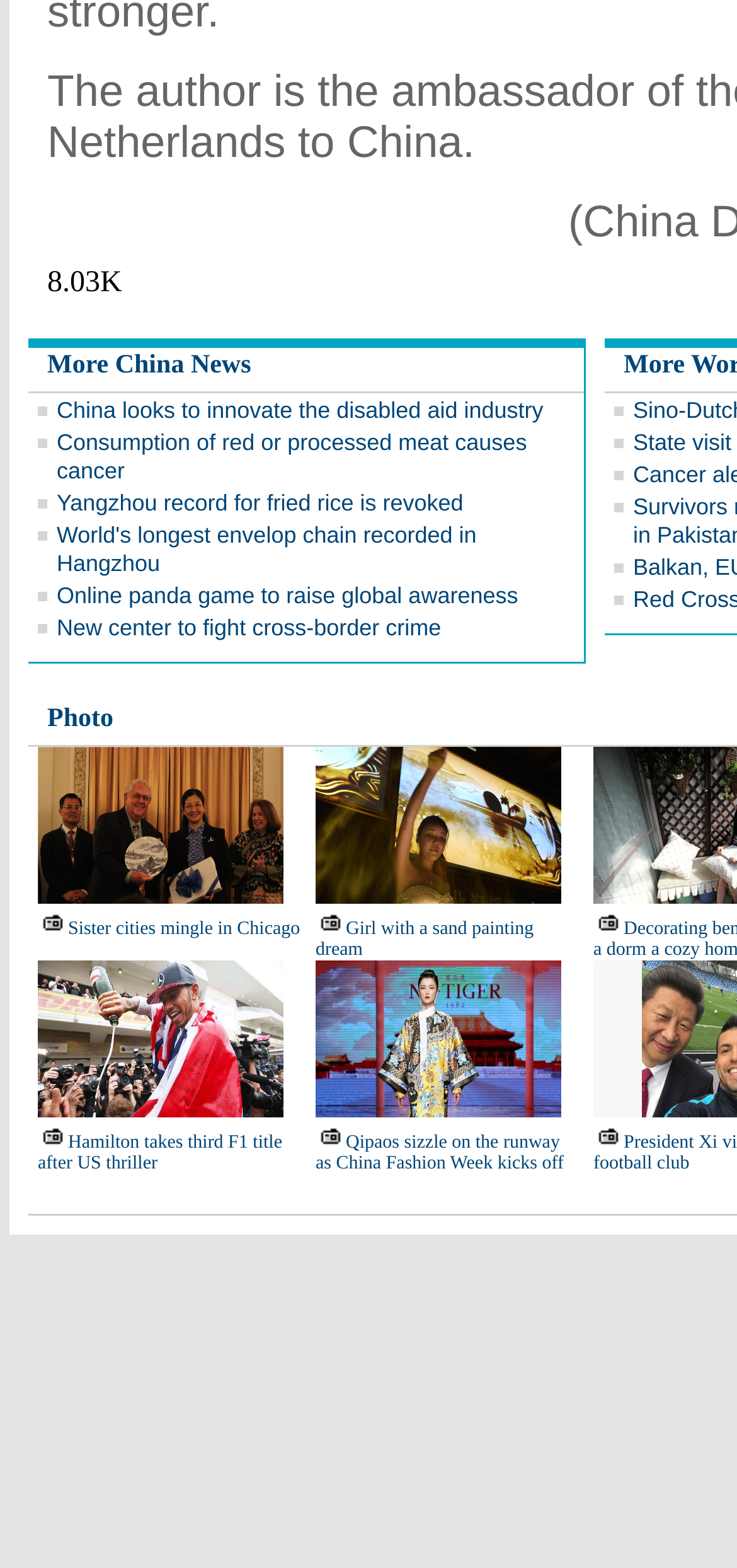Please identify the coordinates of the bounding box for the clickable region that will accomplish this instruction: "Open 'Sister cities mingle in Chicago'".

[0.092, 0.586, 0.407, 0.599]